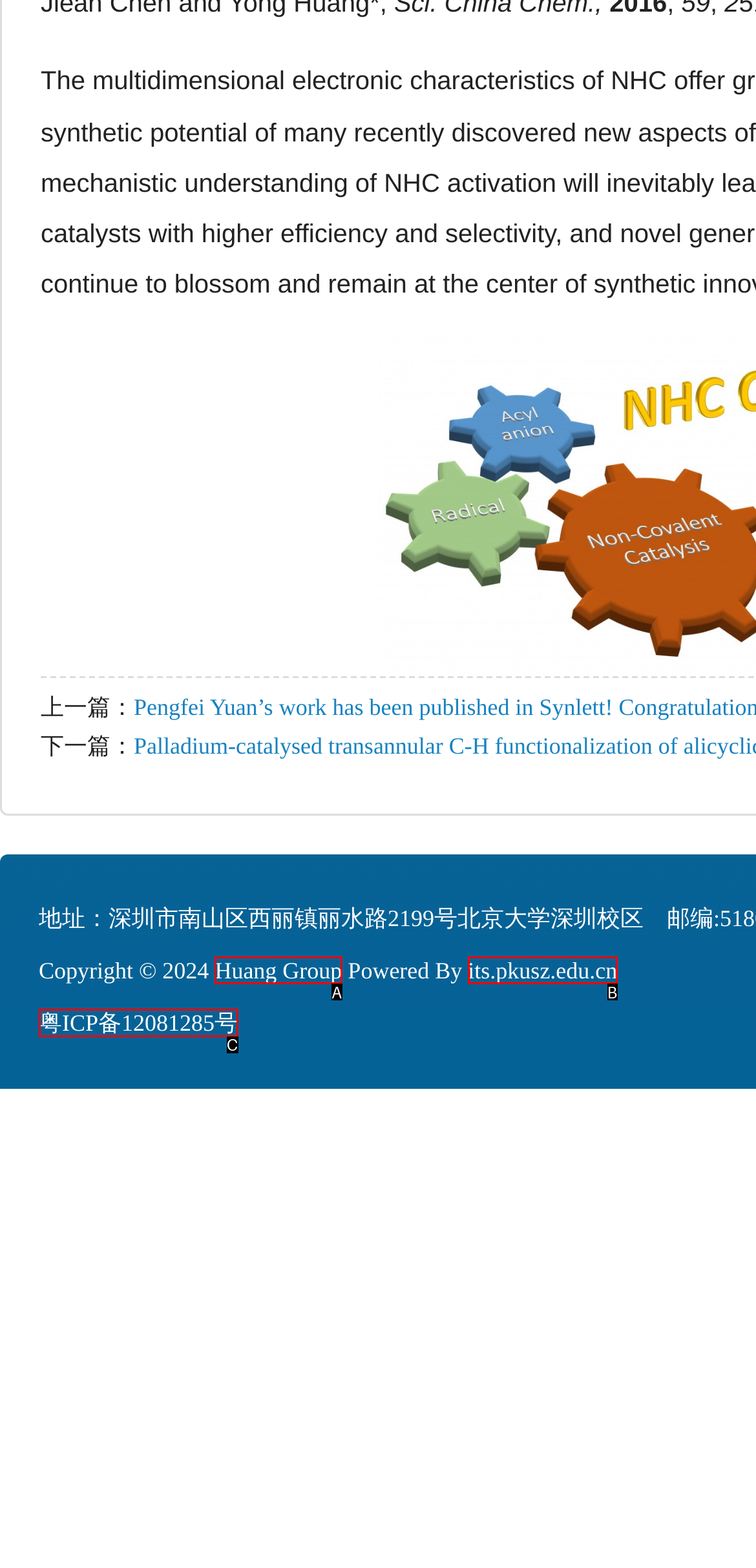From the options shown, which one fits the description: 粤ICP备12081285号? Respond with the appropriate letter.

C